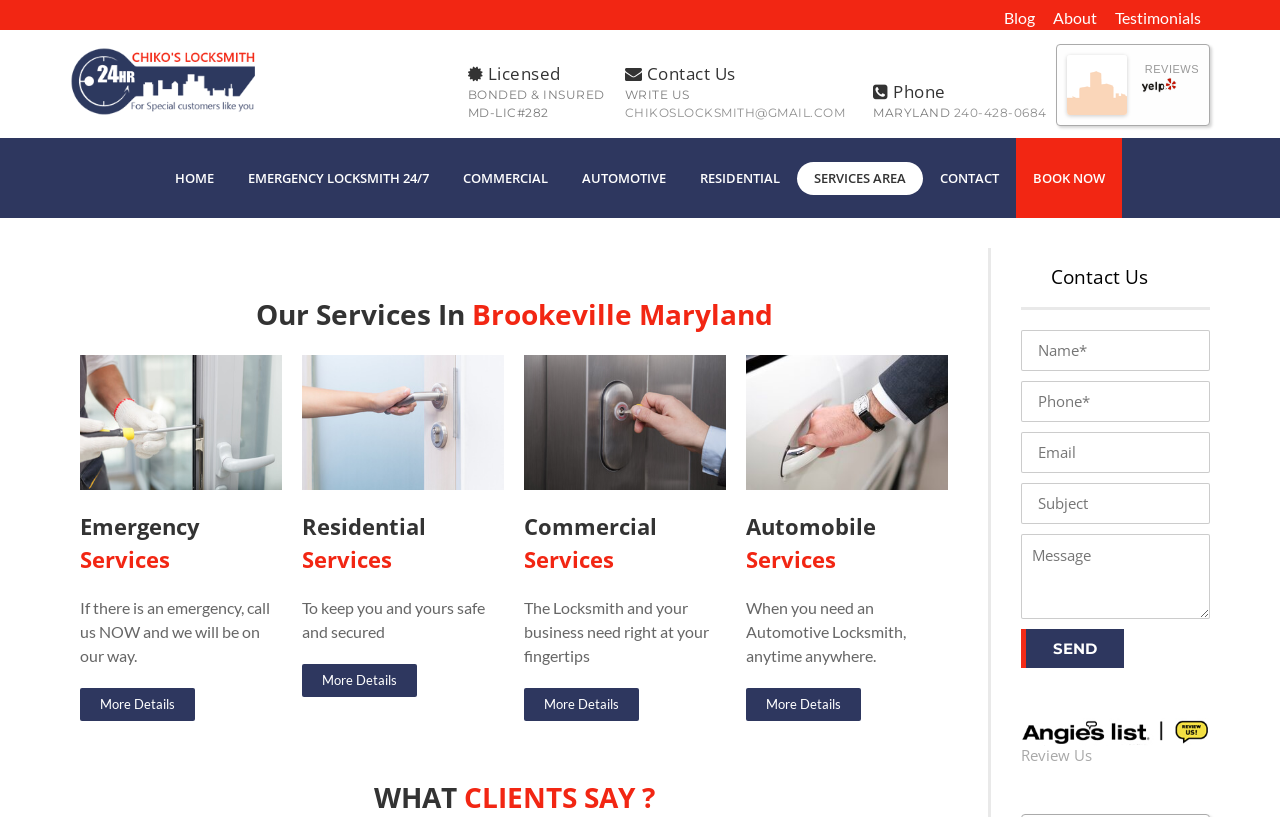Find the bounding box coordinates corresponding to the UI element with the description: "Blog". The coordinates should be formatted as [left, top, right, bottom], with values as floats between 0 and 1.

[0.784, 0.01, 0.809, 0.033]